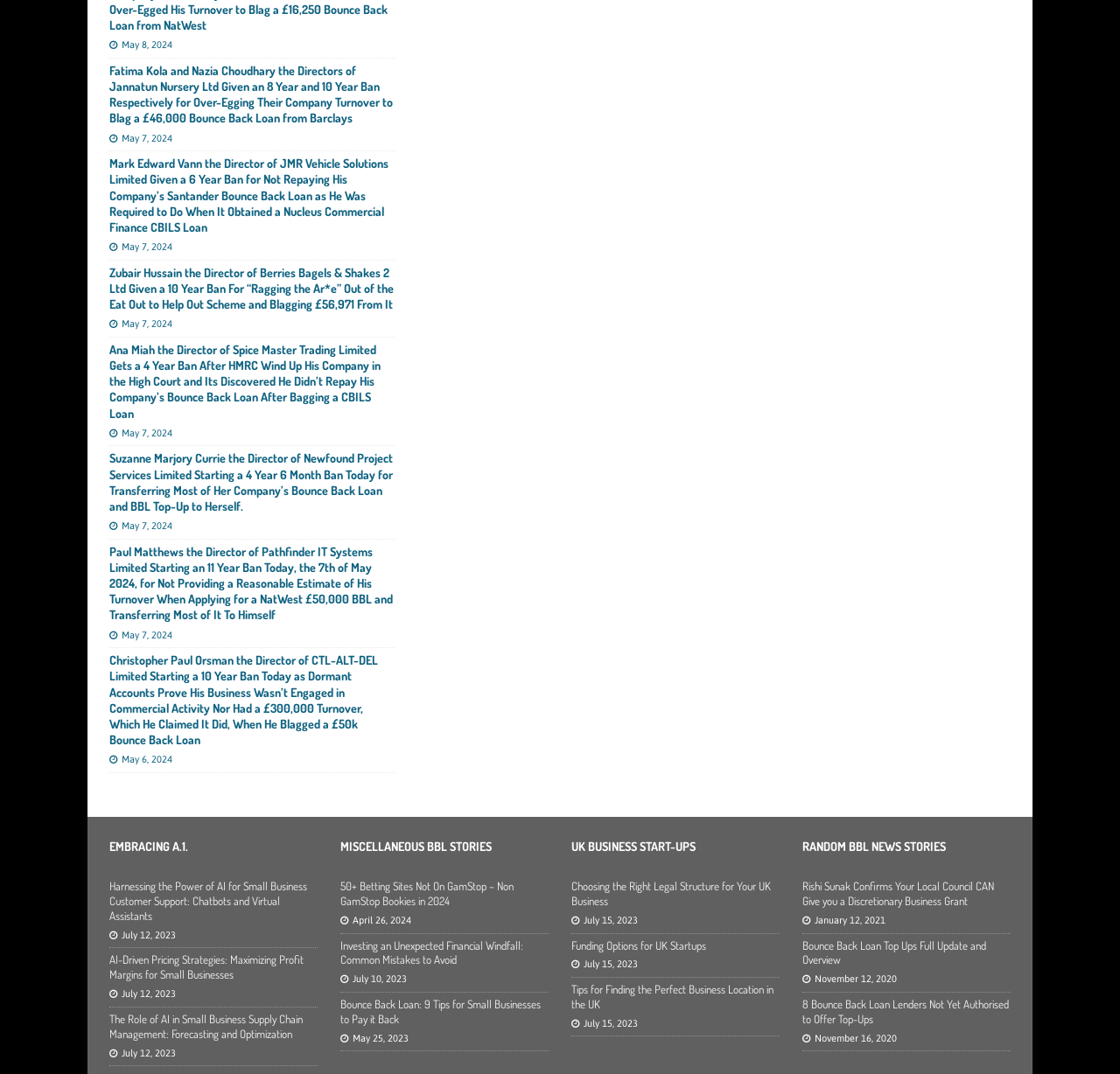Given the element description, predict the bounding box coordinates in the format (top-left x, top-left y, bottom-right x, bottom-right y), using floating point numbers between 0 and 1: parent_node: Touch The Heart

None